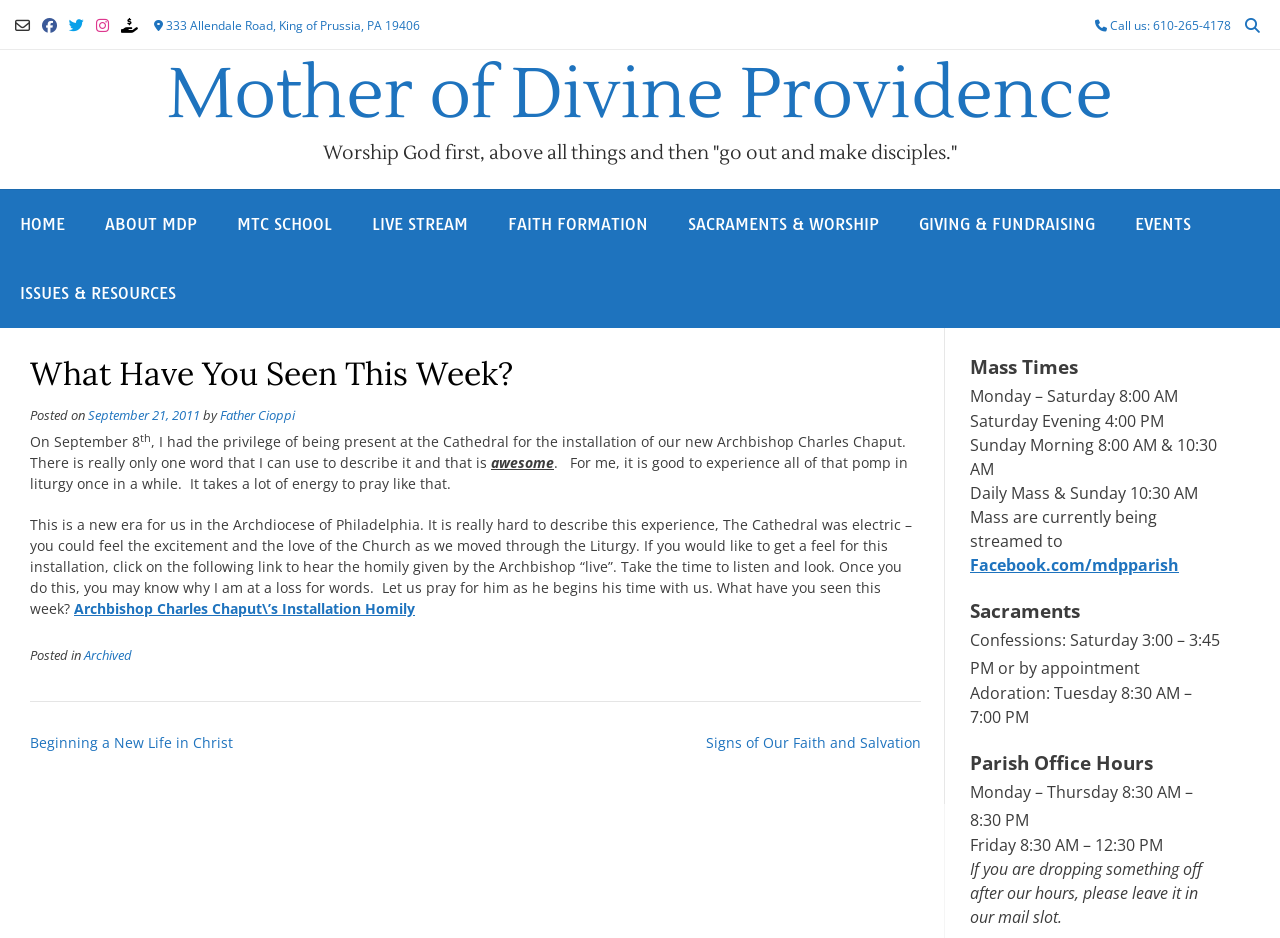What is the address of Mother of Divine Providence?
Please provide a comprehensive answer based on the information in the image.

I found the address by looking at the static text element with the bounding box coordinates [0.127, 0.018, 0.328, 0.036] which contains the address information.